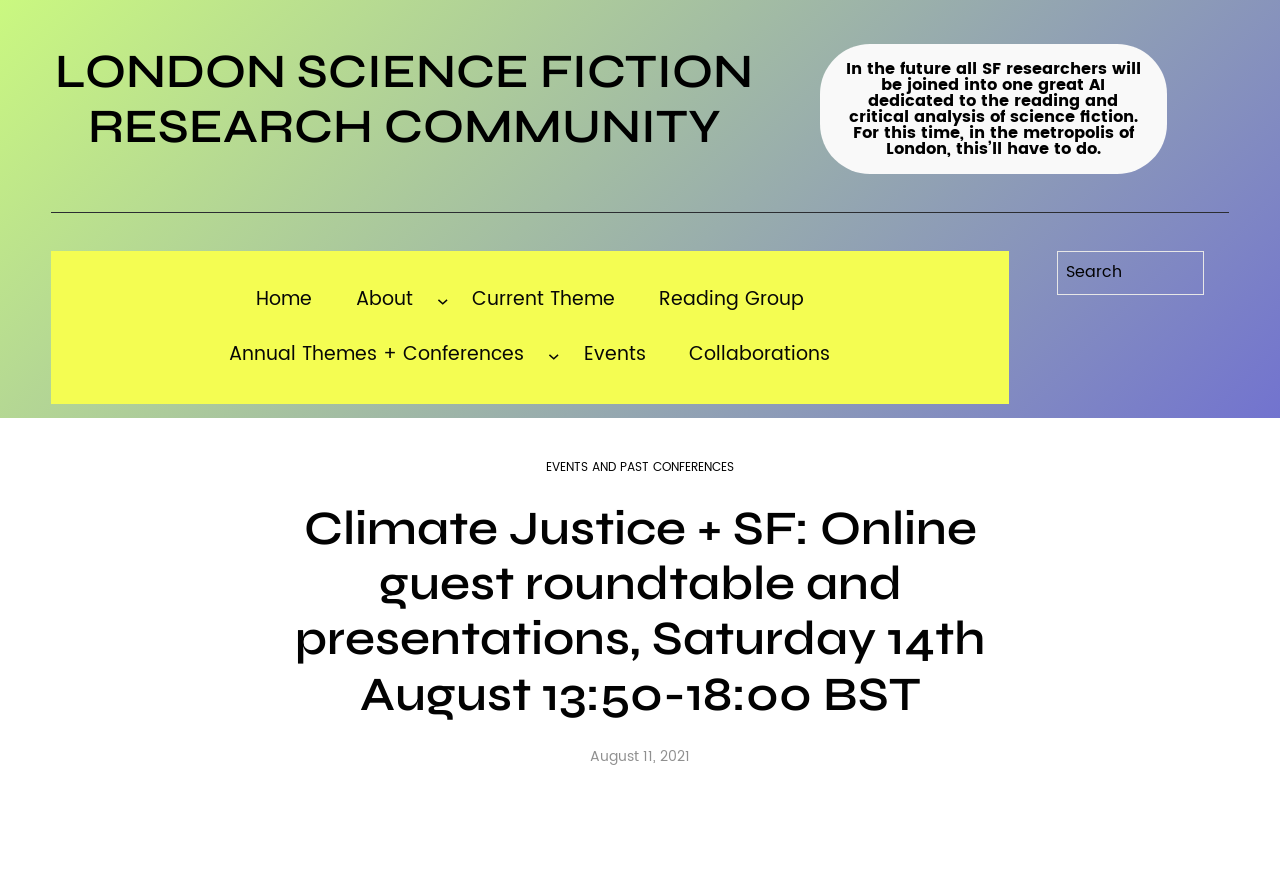Based on the element description "Reading Group", predict the bounding box coordinates of the UI element.

[0.5, 0.315, 0.643, 0.372]